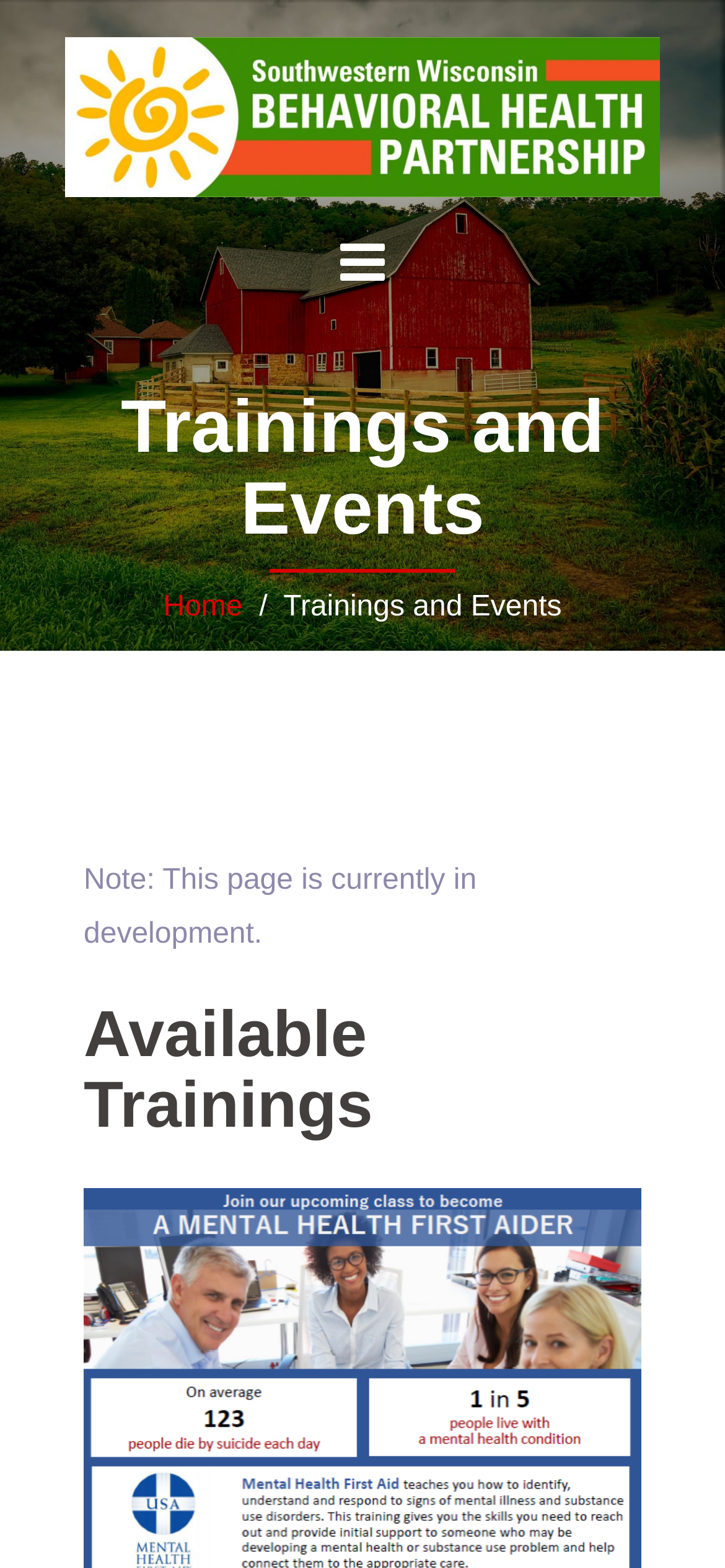What is the purpose of this webpage?
Relying on the image, give a concise answer in one word or a brief phrase.

To provide trainings and events